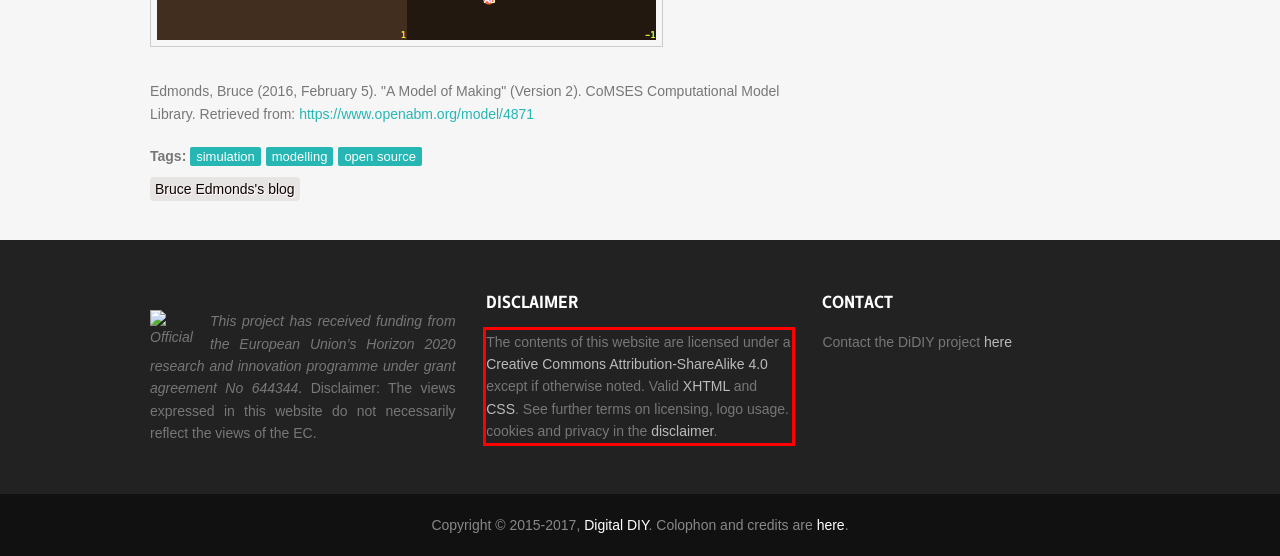Please examine the webpage screenshot and extract the text within the red bounding box using OCR.

The contents of this website are licensed under a Creative Commons Attribution-ShareAlike 4.0 except if otherwise noted. Valid XHTML and CSS. See further terms on licensing, logo usage. cookies and privacy in the disclaimer.